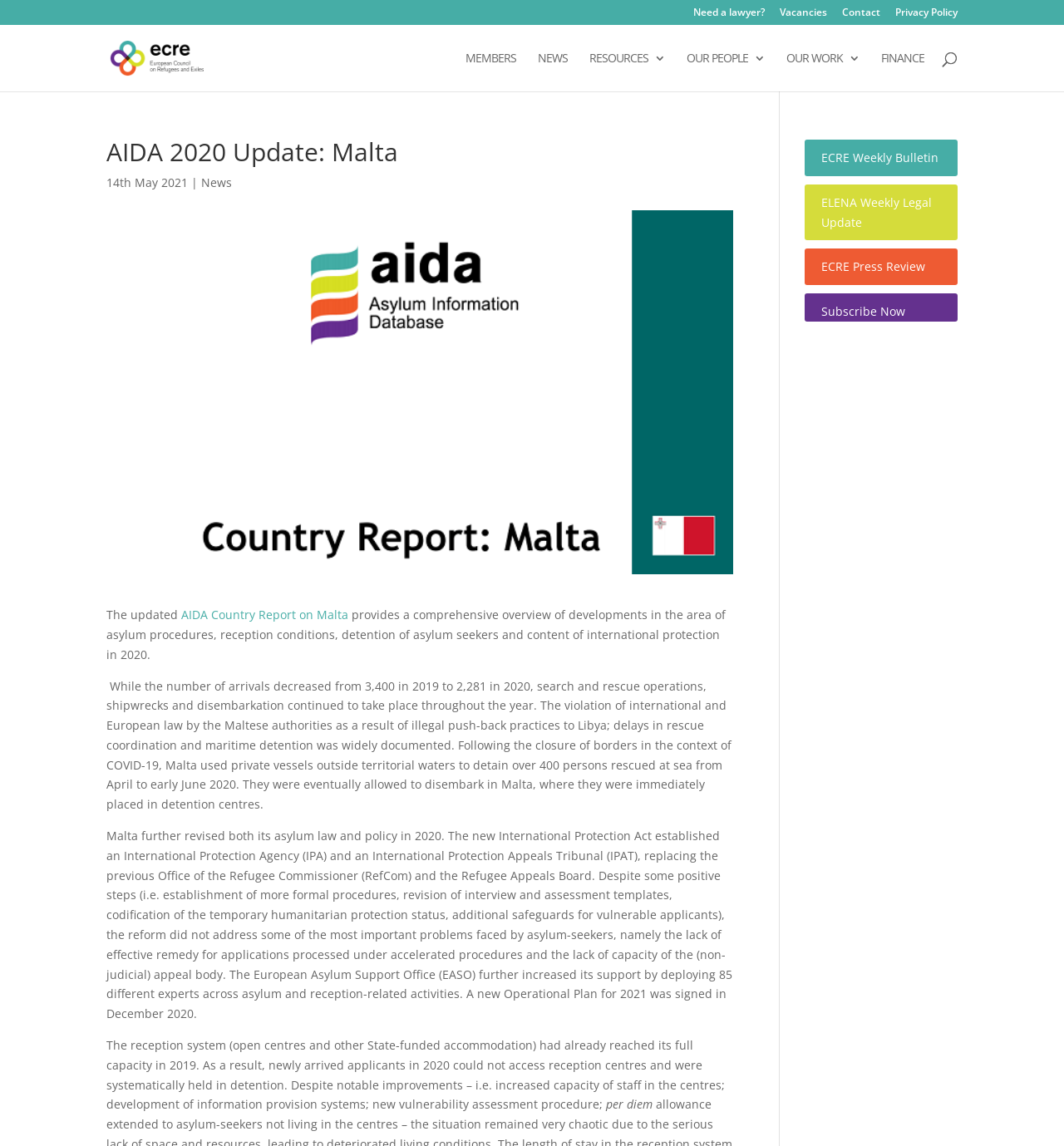Highlight the bounding box coordinates of the element that should be clicked to carry out the following instruction: "Subscribe to the ECRE Weekly Bulletin". The coordinates must be given as four float numbers ranging from 0 to 1, i.e., [left, top, right, bottom].

[0.772, 0.131, 0.882, 0.144]